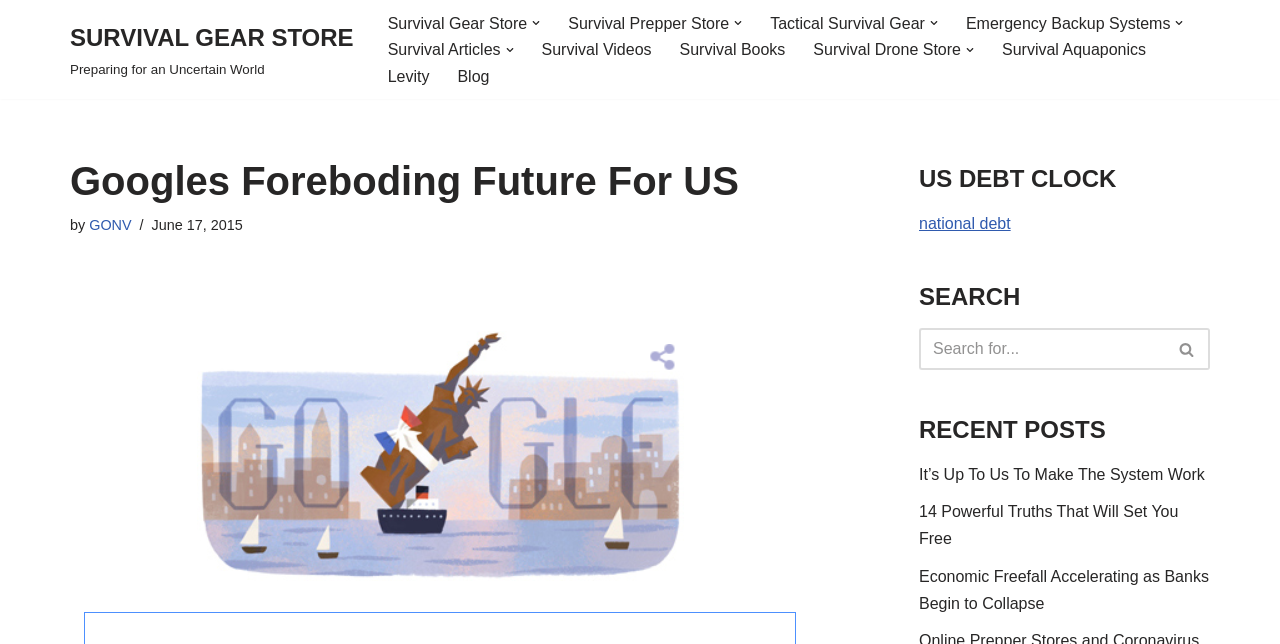Kindly determine the bounding box coordinates of the area that needs to be clicked to fulfill this instruction: "Click on the 'Survival Prepper Store' link".

[0.444, 0.015, 0.57, 0.057]